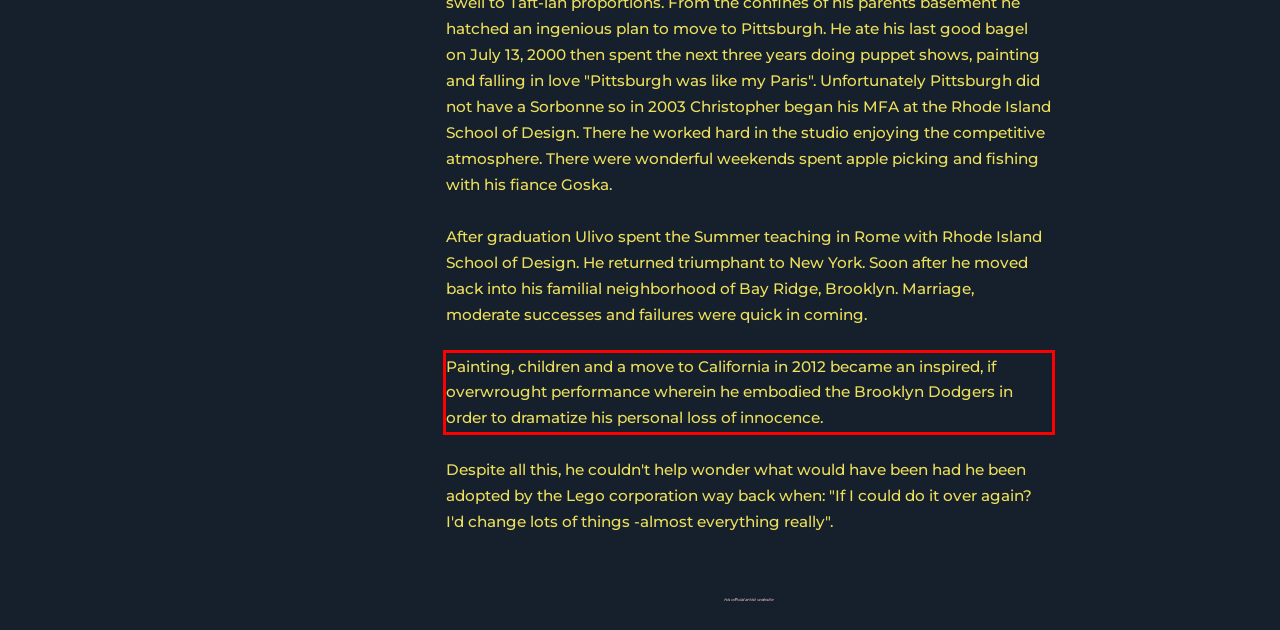Using the provided screenshot, read and generate the text content within the red-bordered area.

Painting, children and a move to California in 2012 became an inspired, if overwrought performance wherein he embodied the Brooklyn Dodgers in order to dramatize his personal loss of innocence.